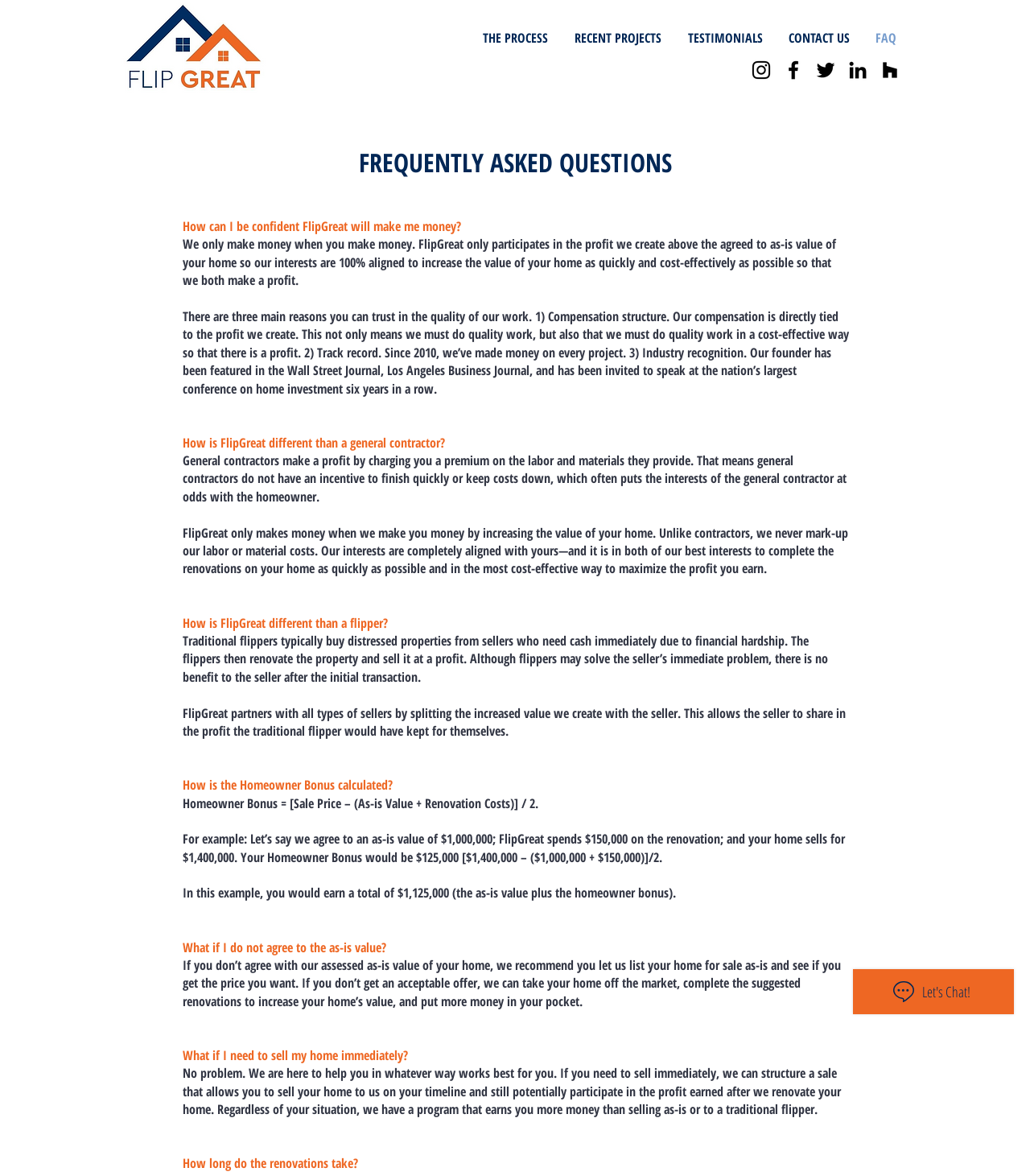Point out the bounding box coordinates of the section to click in order to follow this instruction: "Click on How can I be confident FlipGreat will make me money? question".

[0.177, 0.185, 0.448, 0.2]